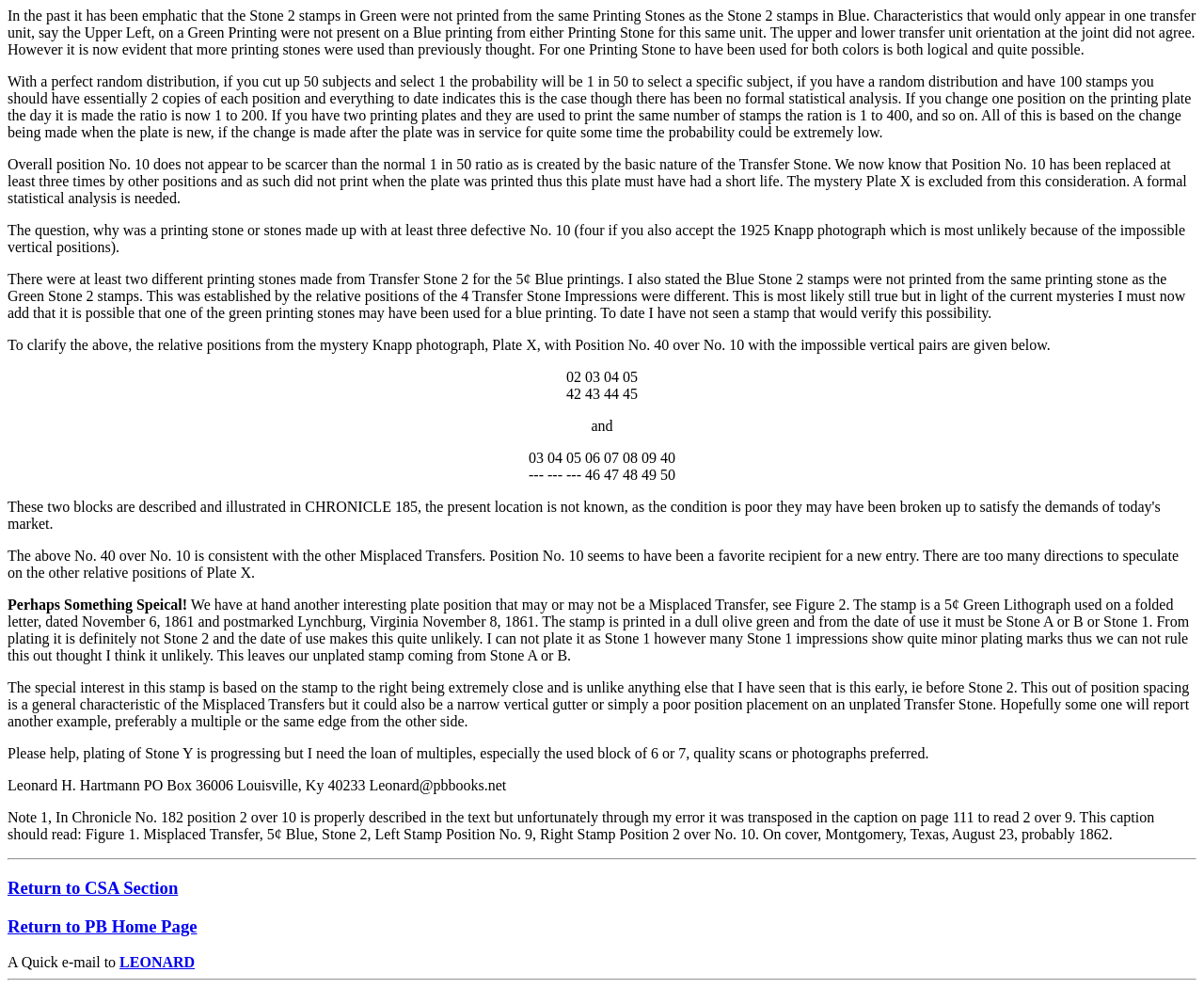Please provide the bounding box coordinate of the region that matches the element description: Return to CSA Section. Coordinates should be in the format (top-left x, top-left y, bottom-right x, bottom-right y) and all values should be between 0 and 1.

[0.006, 0.889, 0.994, 0.909]